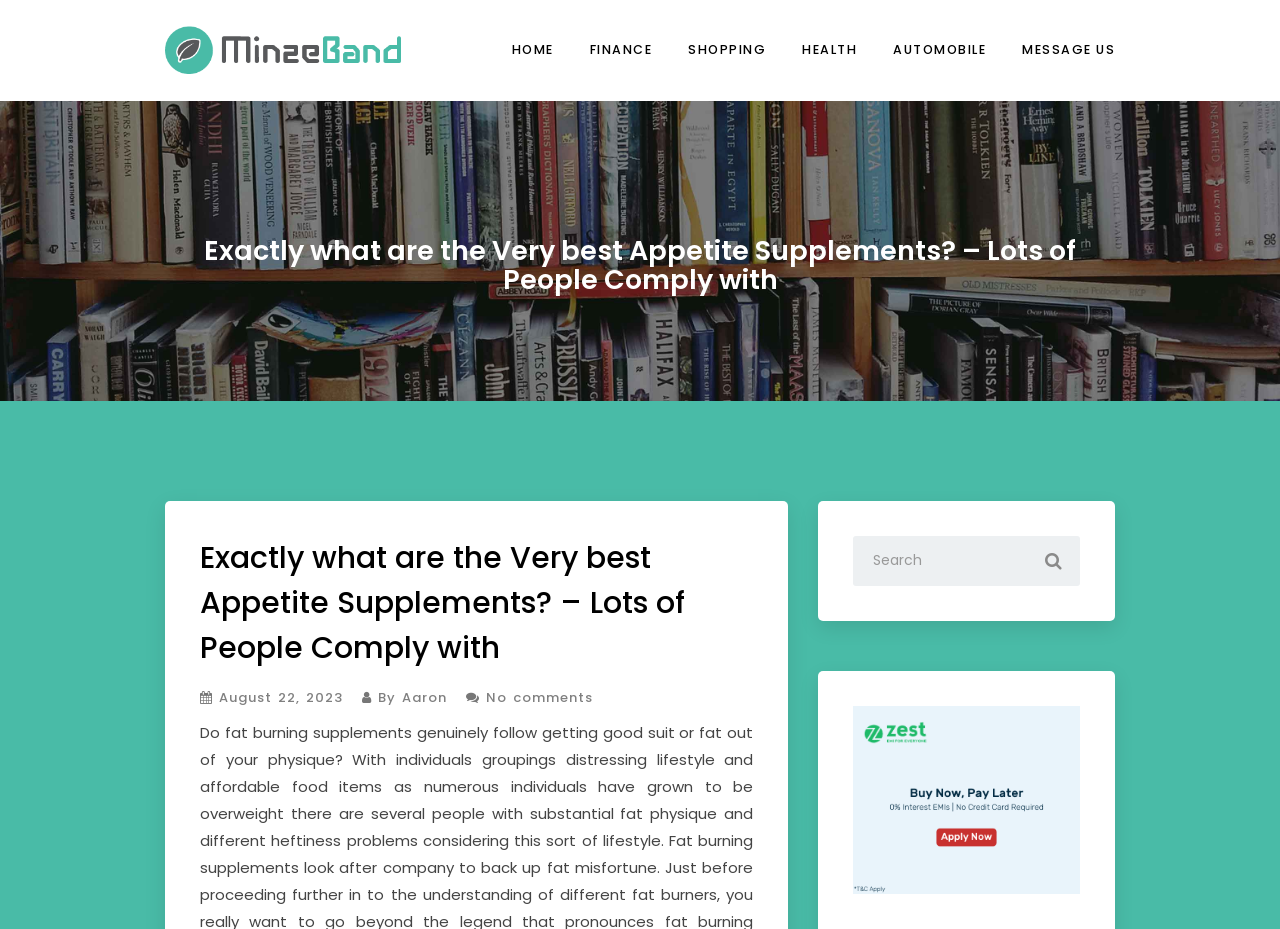Based on the element description Home, identify the bounding box of the UI element in the given webpage screenshot. The coordinates should be in the format (top-left x, top-left y, bottom-right x, bottom-right y) and must be between 0 and 1.

[0.396, 0.026, 0.436, 0.082]